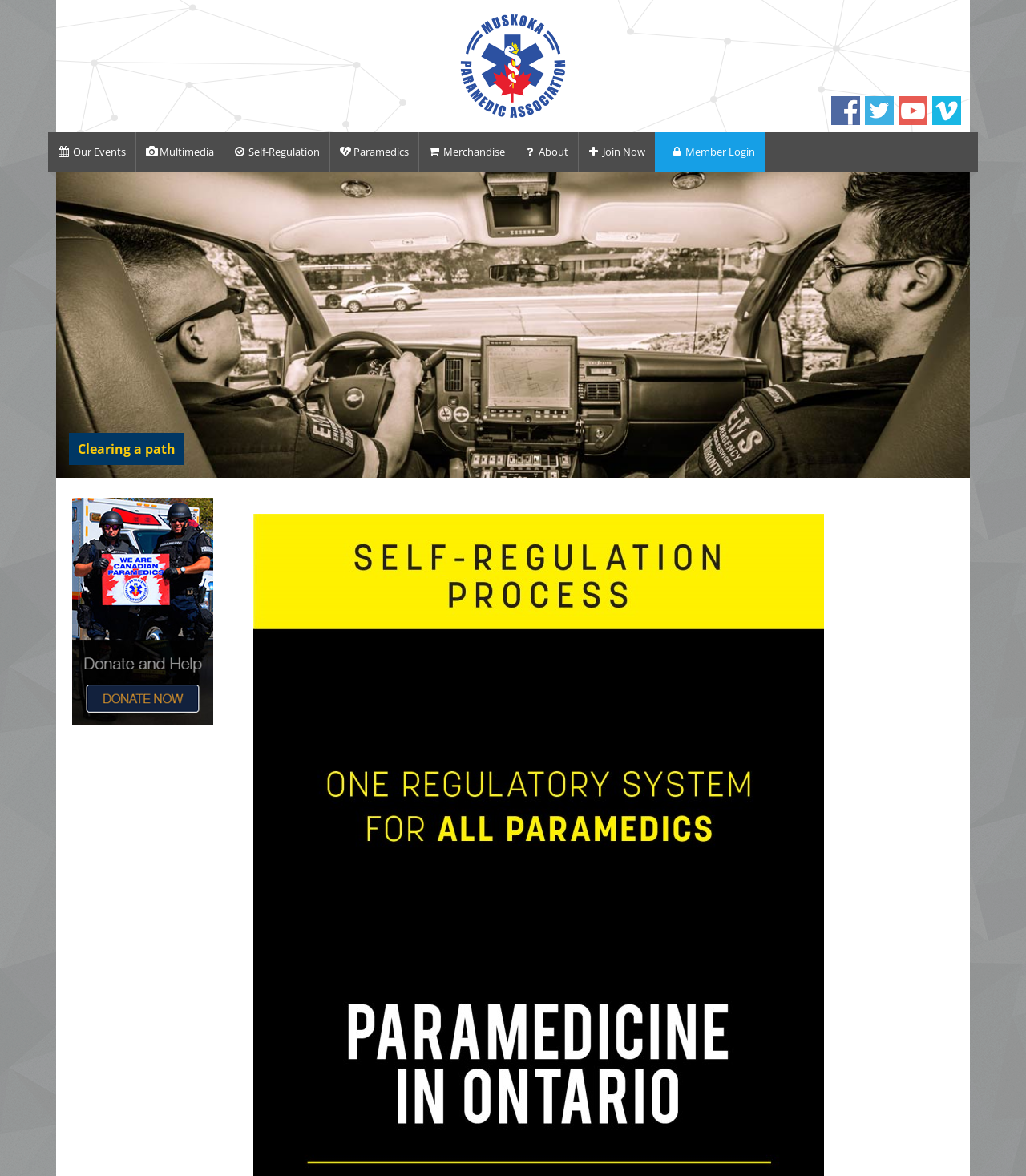What is the text of the StaticText element below the image?
Ensure your answer is thorough and detailed.

I found the image element with ID 583, and its parent element is a link with ID 460. Below this link, I found a StaticText element with ID 310, which has the text 'Clearing a path'.